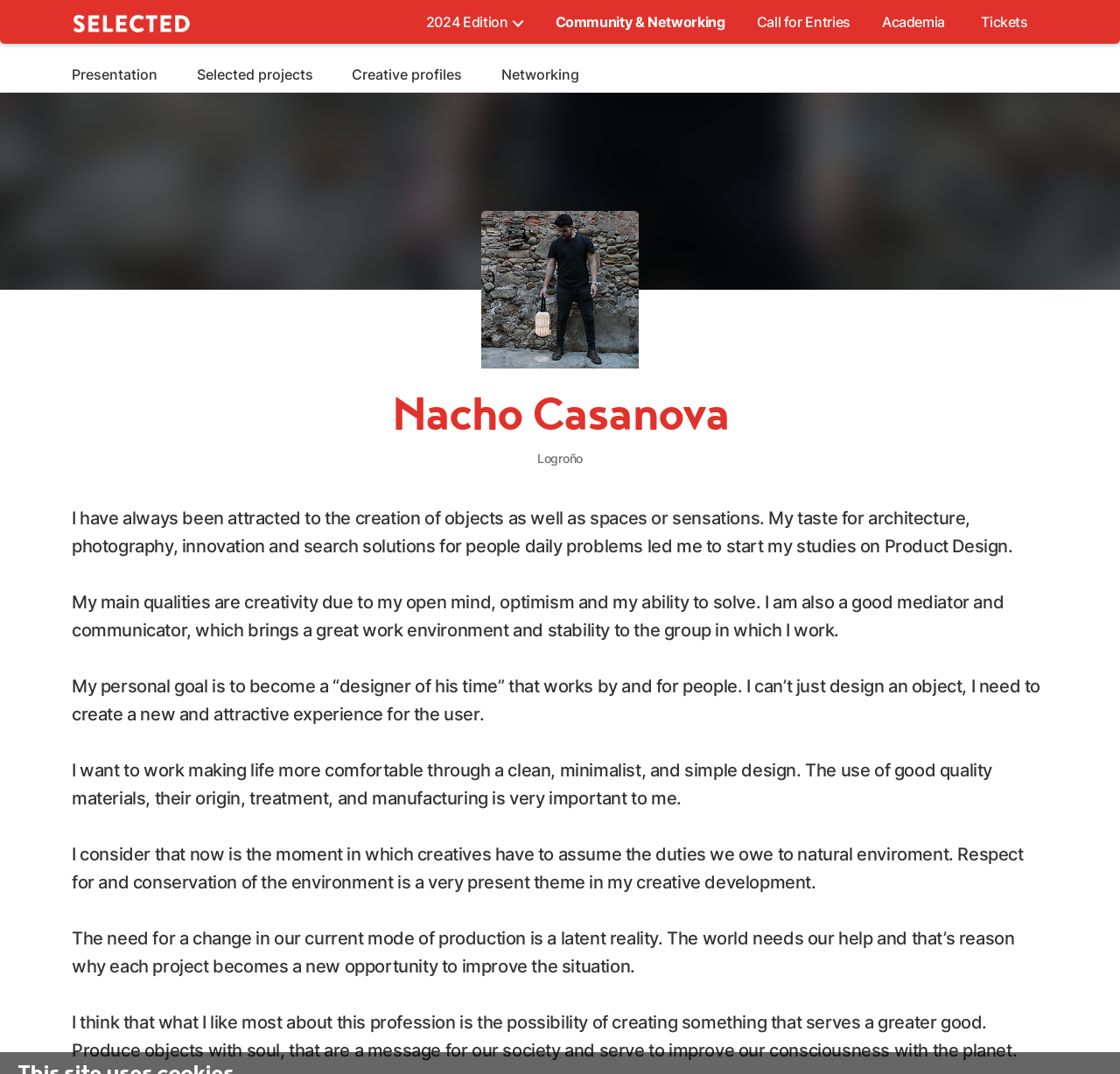Give a succinct answer to this question in a single word or phrase: 
What is Nacho Casanova's attitude towards the environment?

Respect and conservation